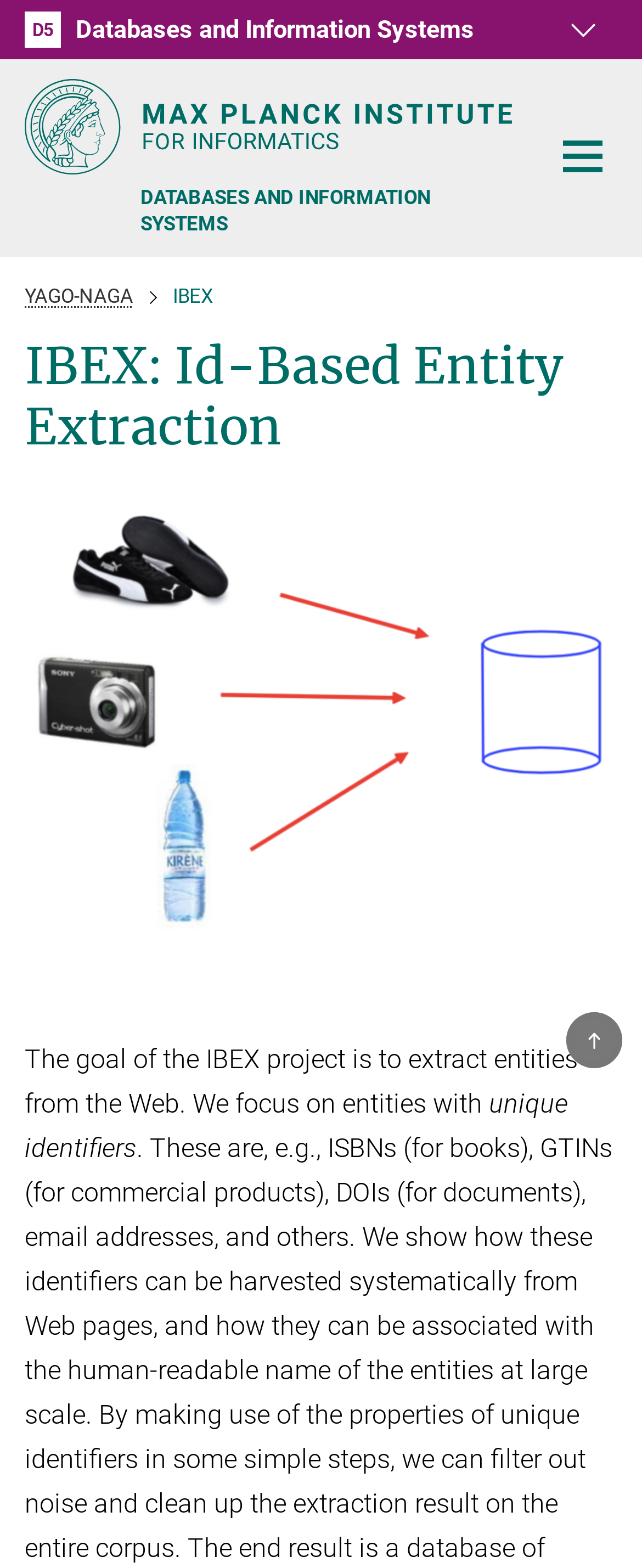Find and specify the bounding box coordinates that correspond to the clickable region for the instruction: "Toggle navigation".

[0.854, 0.079, 0.962, 0.123]